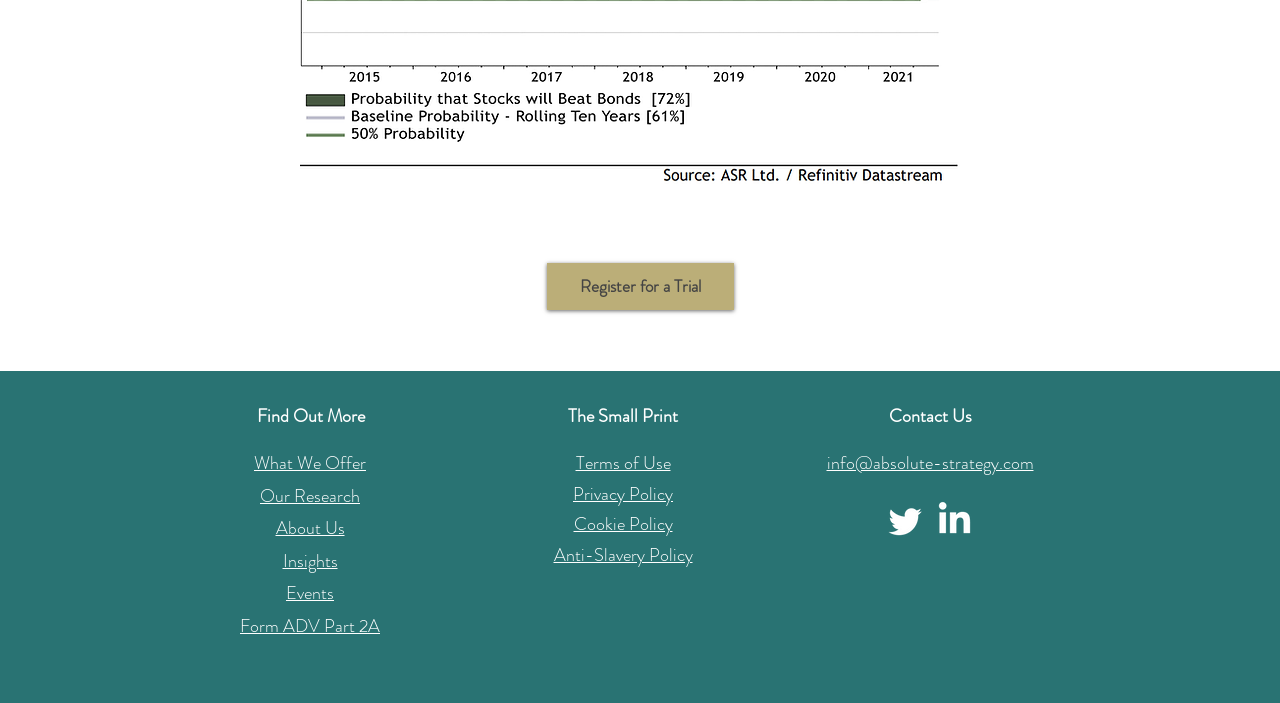Give a one-word or one-phrase response to the question: 
How many headings are there on the webpage?

3